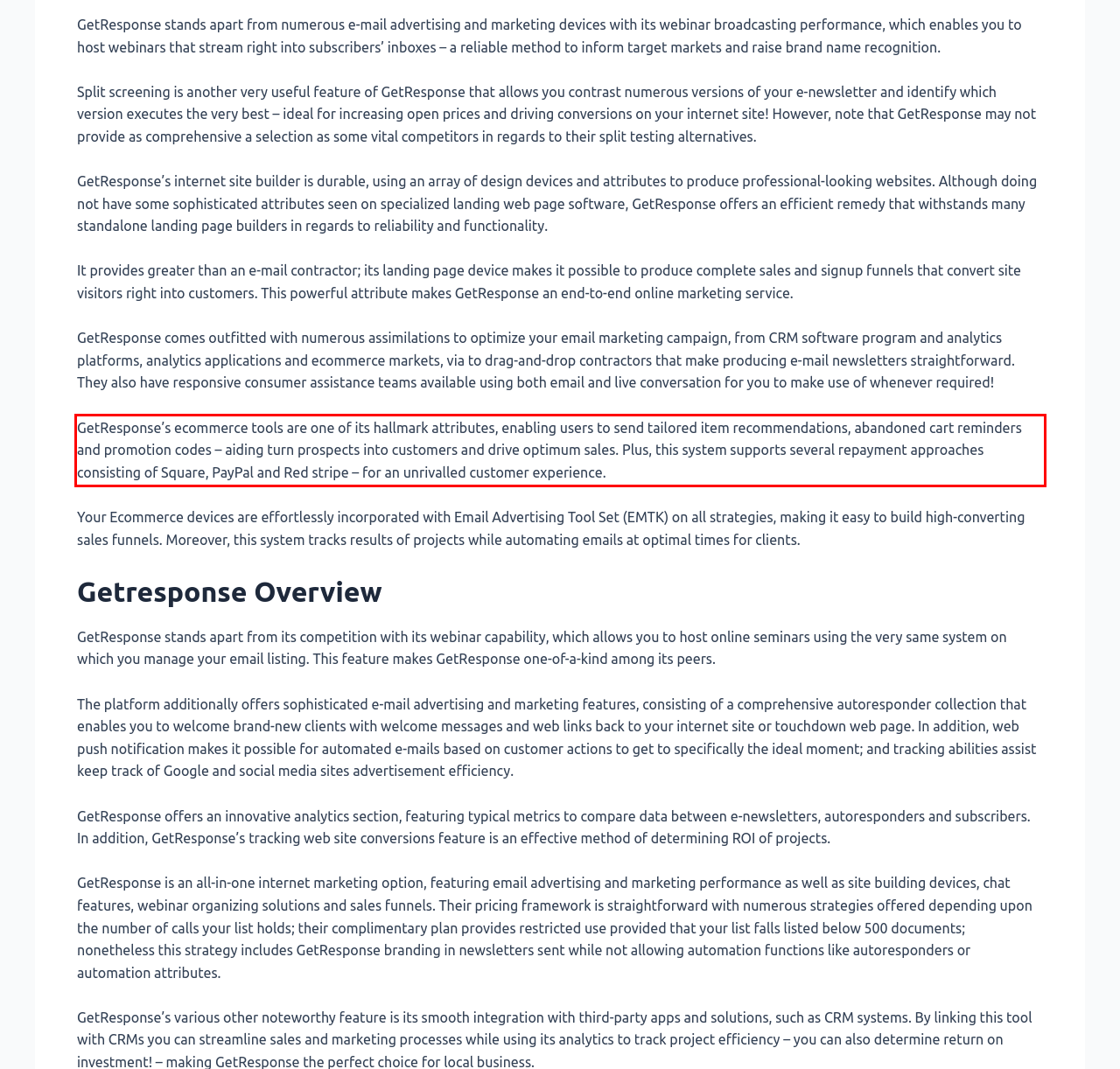Inspect the webpage screenshot that has a red bounding box and use OCR technology to read and display the text inside the red bounding box.

GetResponse’s ecommerce tools are one of its hallmark attributes, enabling users to send tailored item recommendations, abandoned cart reminders and promotion codes – aiding turn prospects into customers and drive optimum sales. Plus, this system supports several repayment approaches consisting of Square, PayPal and Red stripe – for an unrivalled customer experience.